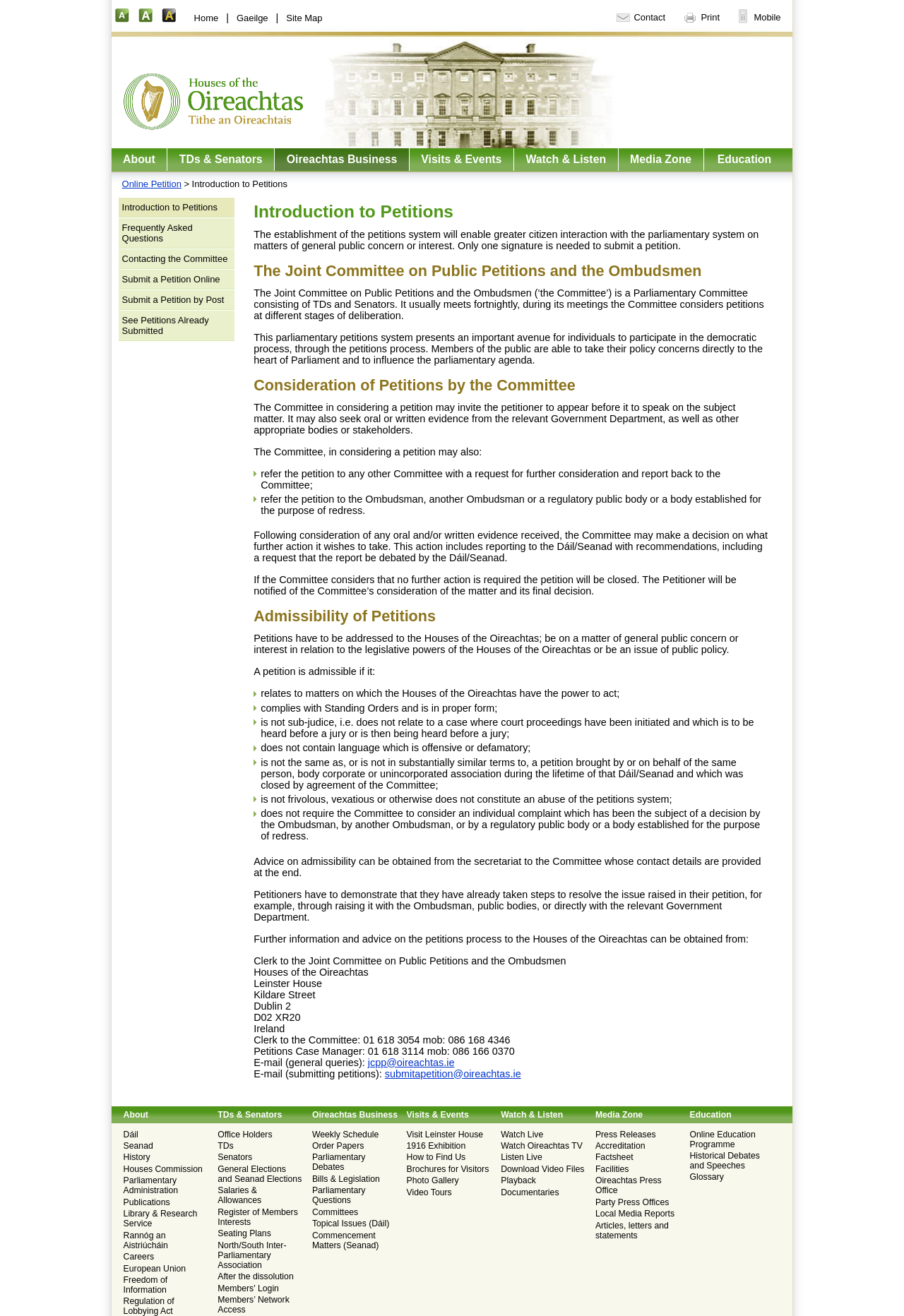Can you pinpoint the bounding box coordinates for the clickable element required for this instruction: "Click on the 'Frequently Asked Questions' link"? The coordinates should be four float numbers between 0 and 1, i.e., [left, top, right, bottom].

[0.131, 0.166, 0.26, 0.188]